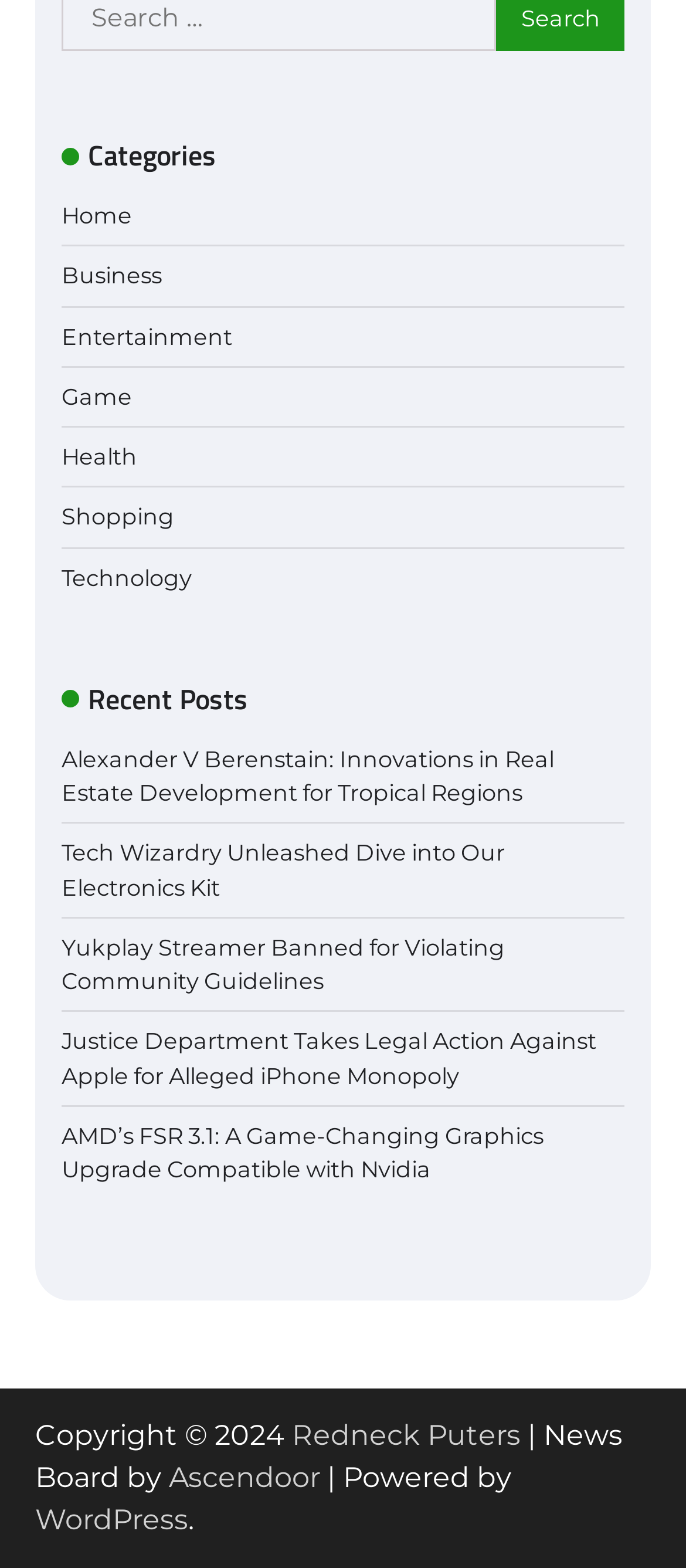Who is the developer of the website?
Using the image, answer in one word or phrase.

Ascendoor